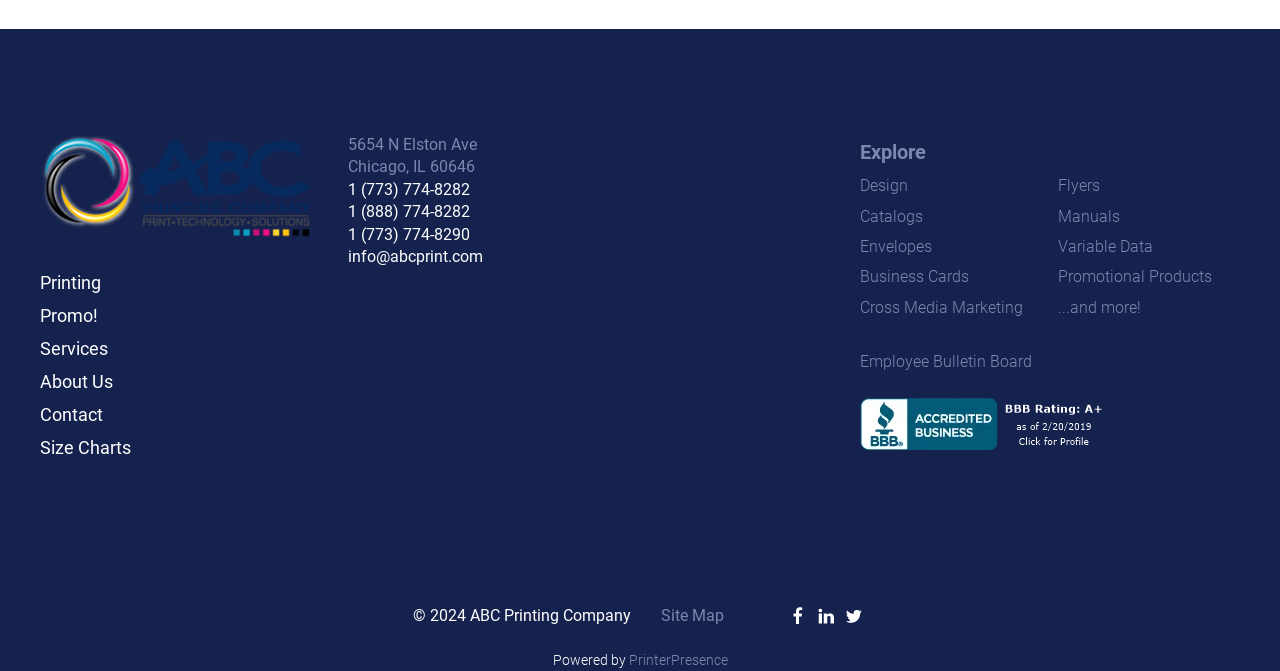Please identify the bounding box coordinates of the element I should click to complete this instruction: 'Check the 'Site Map''. The coordinates should be given as four float numbers between 0 and 1, like this: [left, top, right, bottom].

[0.516, 0.903, 0.565, 0.931]